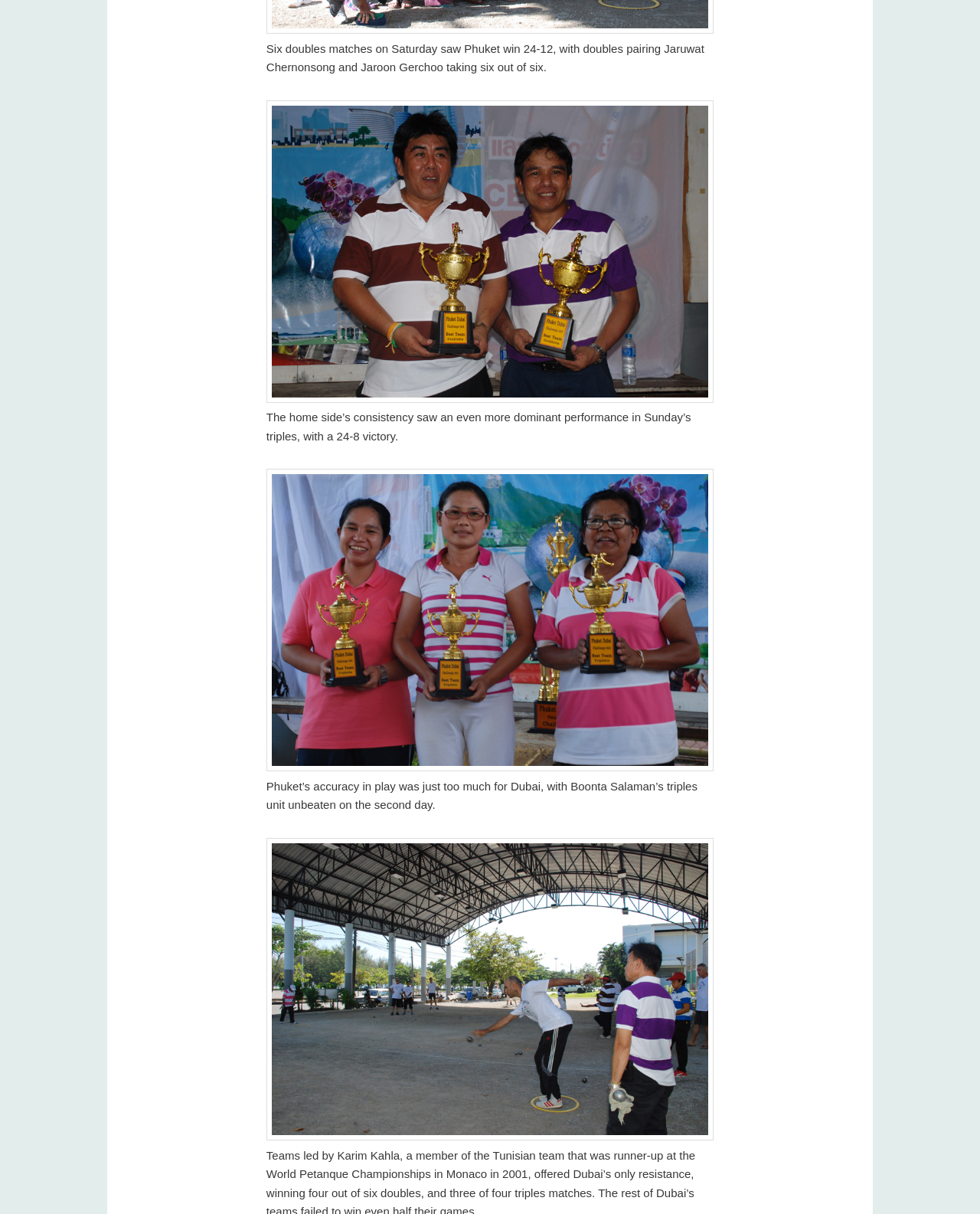Please respond in a single word or phrase: 
What type of competition is being described?

Lawn bowls